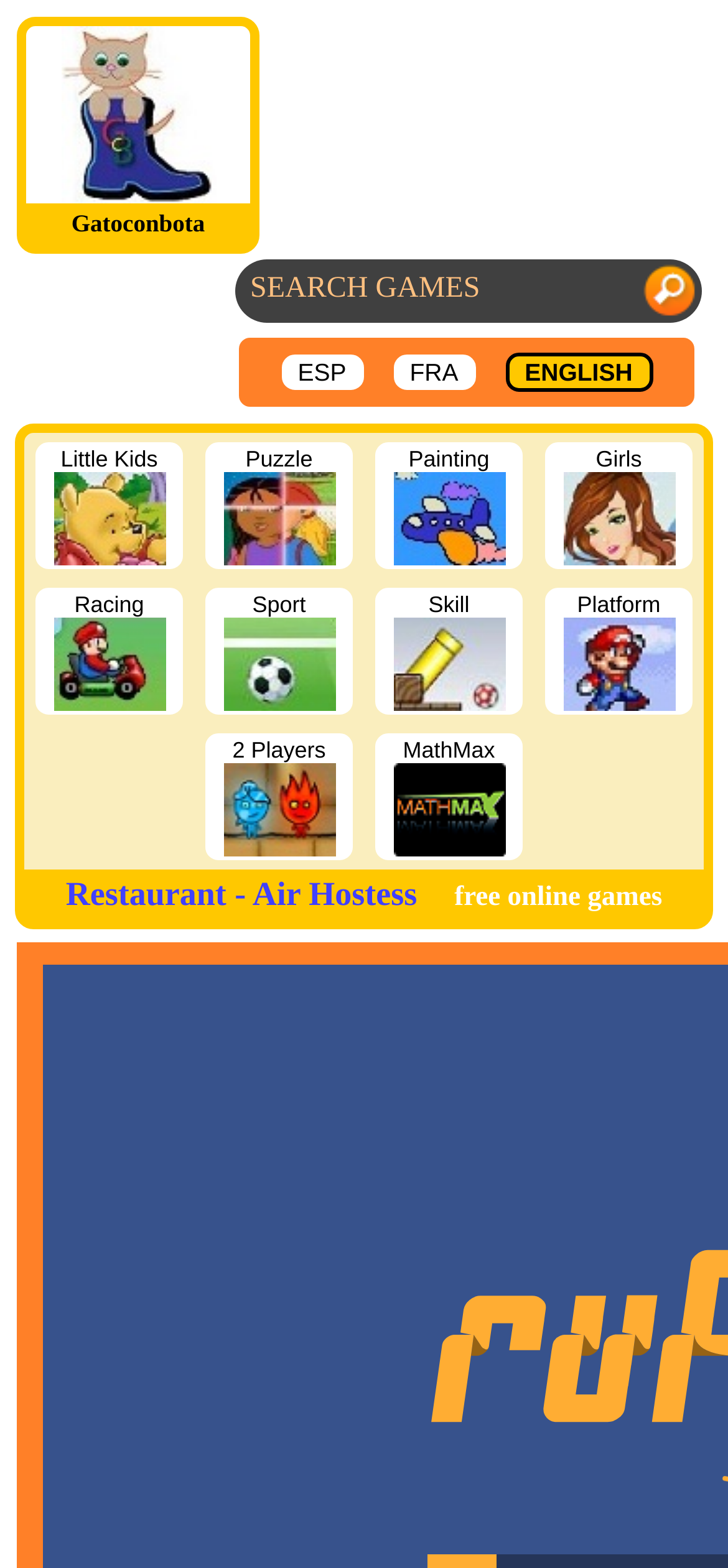Find the bounding box coordinates of the clickable area required to complete the following action: "Close the current window".

None